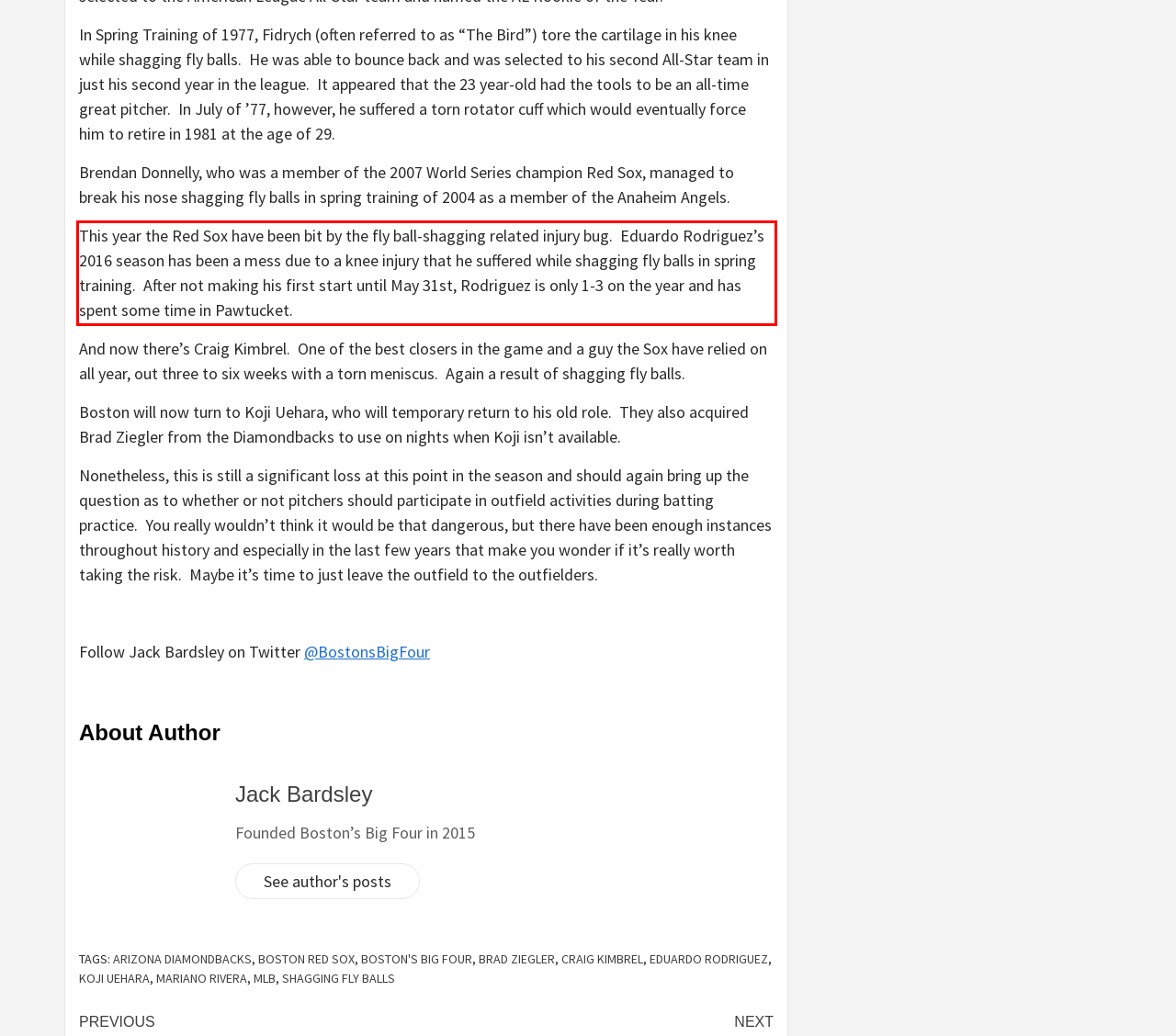The screenshot provided shows a webpage with a red bounding box. Apply OCR to the text within this red bounding box and provide the extracted content.

This year the Red Sox have been bit by the fly ball-shagging related injury bug. Eduardo Rodriguez’s 2016 season has been a mess due to a knee injury that he suffered while shagging fly balls in spring training. After not making his first start until May 31st, Rodriguez is only 1-3 on the year and has spent some time in Pawtucket.